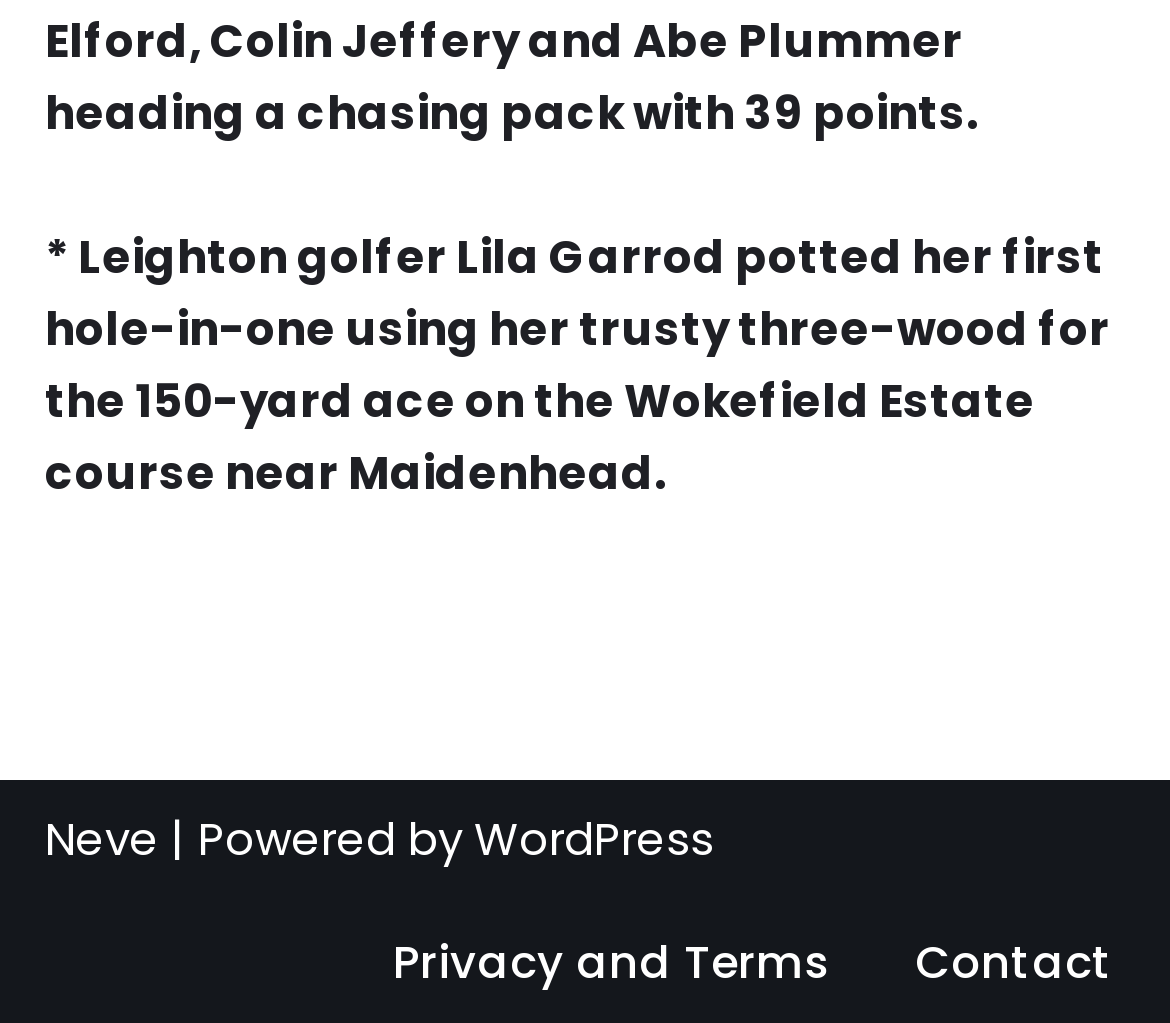Using the given description, provide the bounding box coordinates formatted as (top-left x, top-left y, bottom-right x, bottom-right y), with all values being floating point numbers between 0 and 1. Description: WordPress

[0.405, 0.788, 0.61, 0.849]